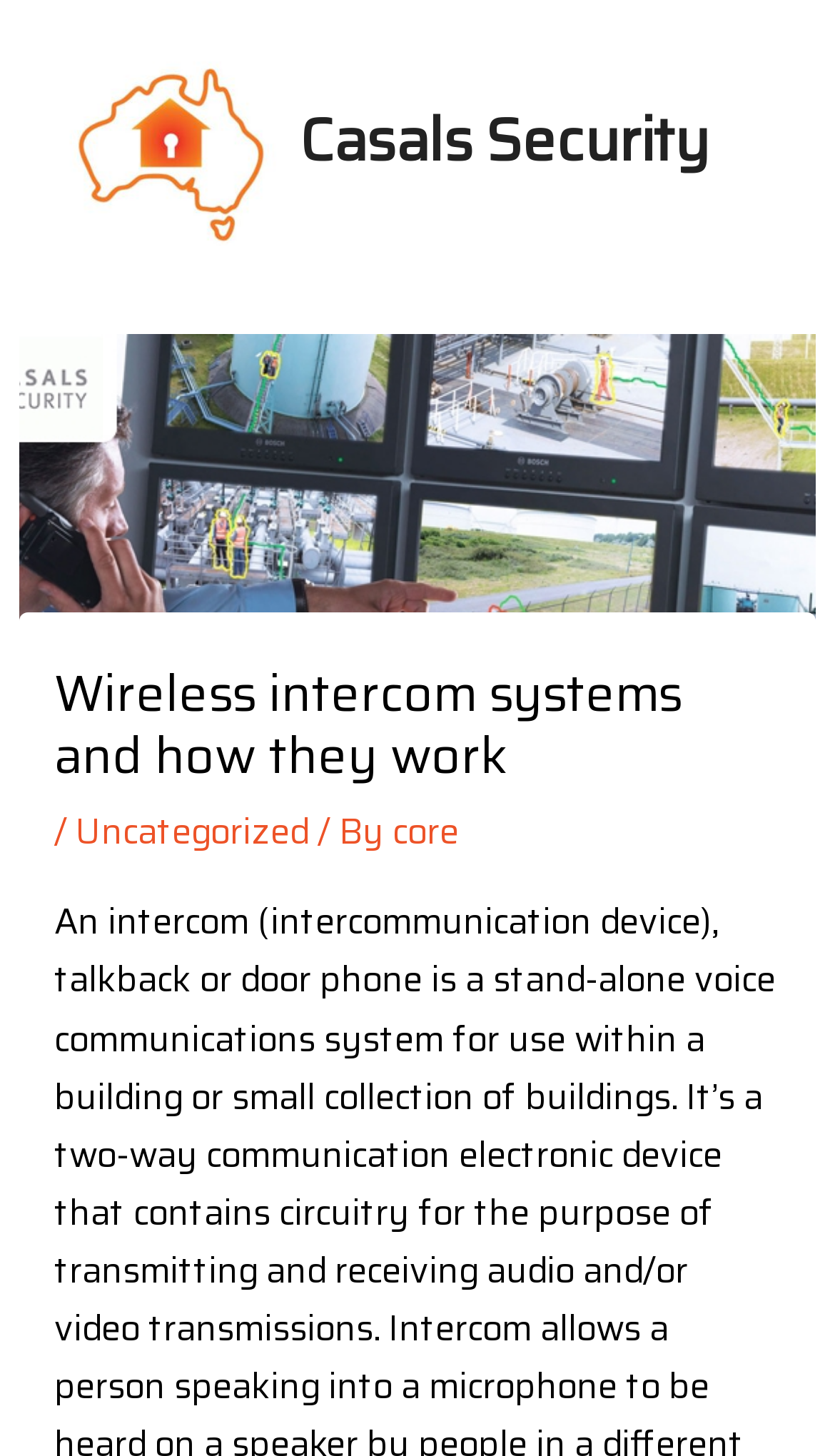Based on the image, please respond to the question with as much detail as possible:
What is the main topic of the webpage?

The main topic of the webpage can be determined by looking at the header element which contains the text 'Wireless intercom systems and how they work', indicating that the webpage is about wireless intercom systems.